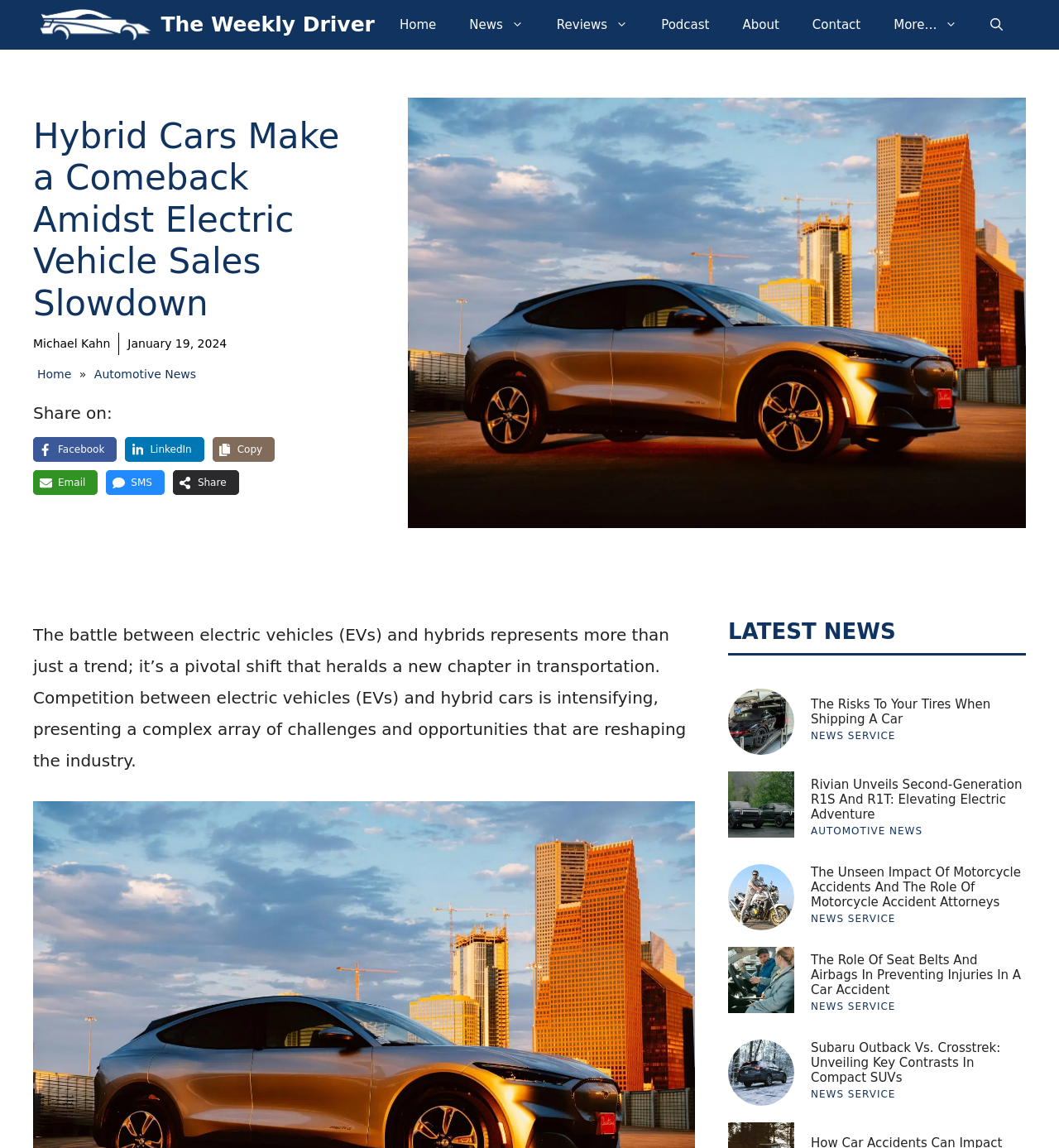Please find the bounding box coordinates of the section that needs to be clicked to achieve this instruction: "Read the article 'The Ultimate Guide for Availing Photovoltaic Solar Panels on Your Three Story House'".

None